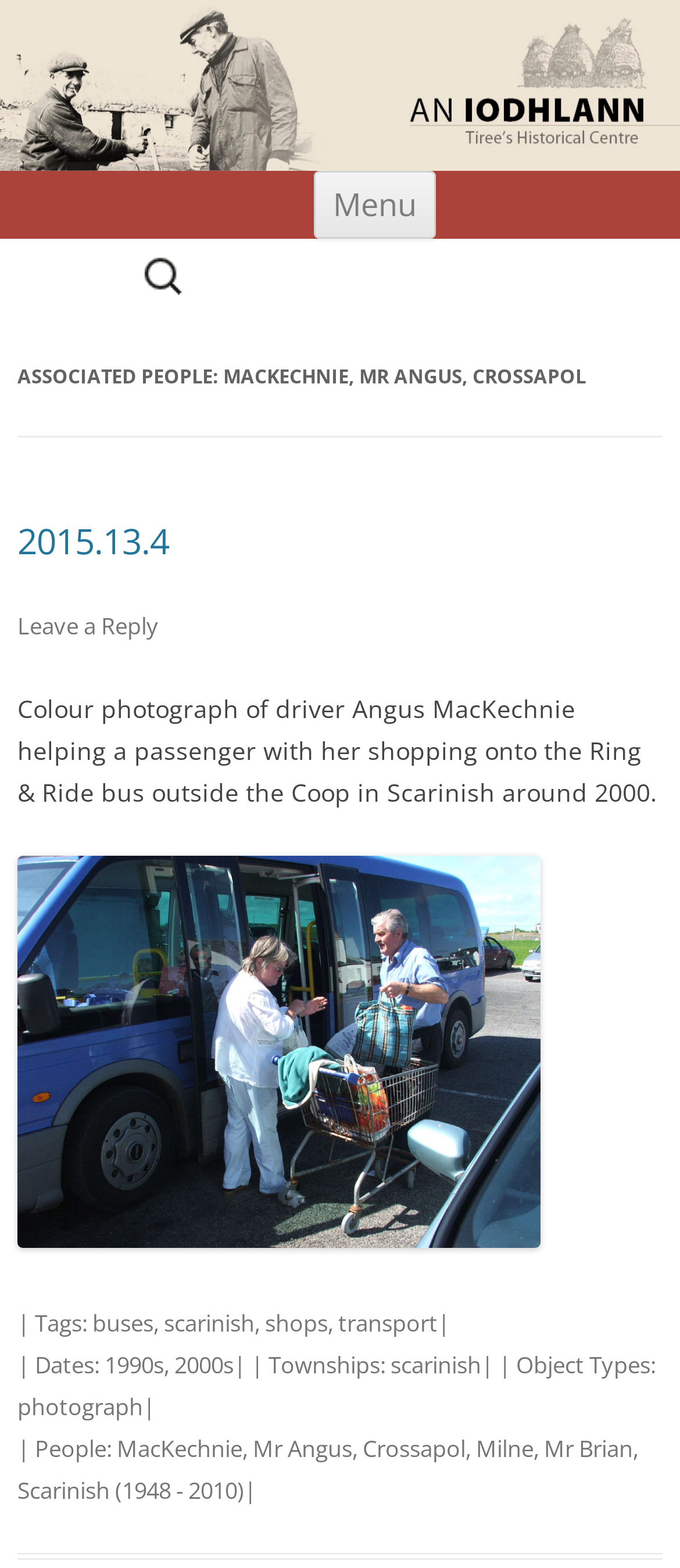What is the occupation of Angus MacKechnie?
Using the details shown in the screenshot, provide a comprehensive answer to the question.

The question asks for the occupation of Angus MacKechnie, which can be found in the static text element that describes a photograph of him helping a passenger with her shopping onto the Ring & Ride bus.